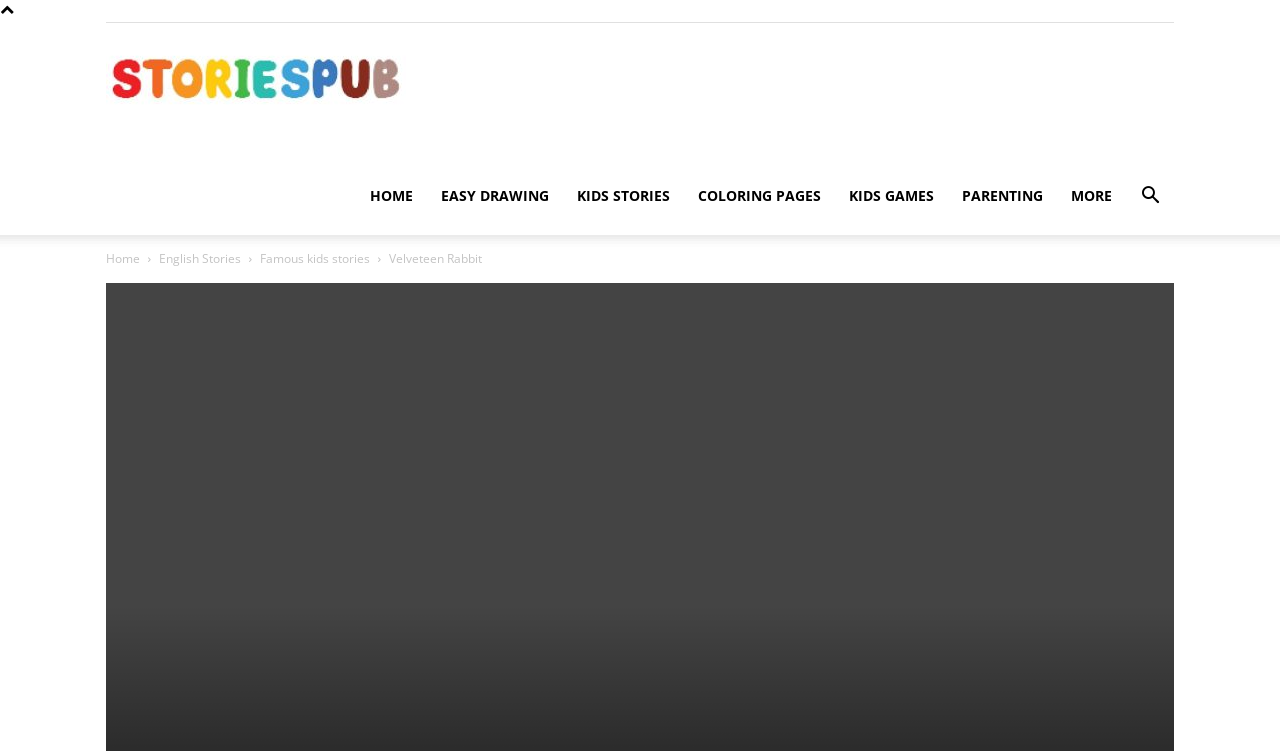Based on the element description, predict the bounding box coordinates (top-left x, top-left y, bottom-right x, bottom-right y) for the UI element in the screenshot: Famous kids stories

[0.203, 0.192, 0.289, 0.214]